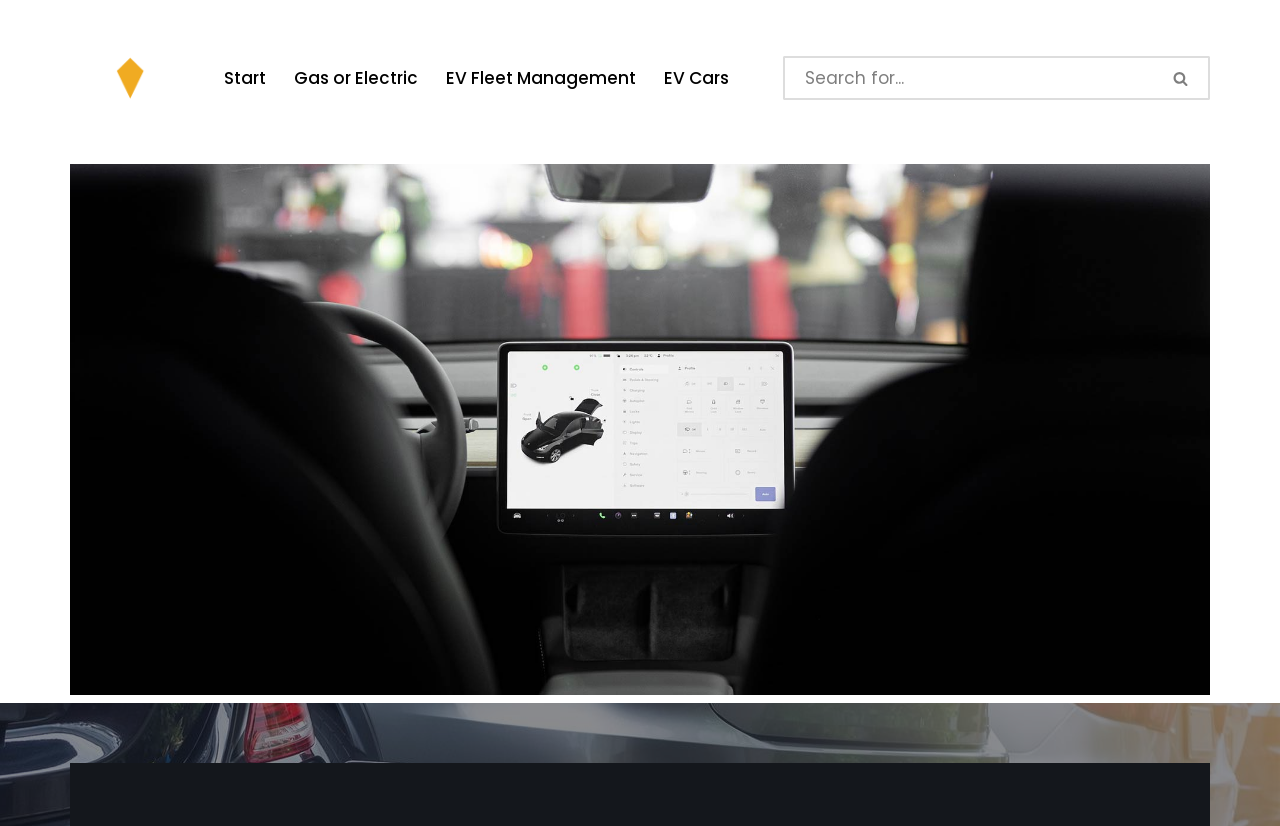How many images are on the webpage?
Please provide a comprehensive answer based on the information in the image.

I counted the number of images on the webpage by looking at the image elements, which are the image in the search button and the image in the 'eDriveway - Everything electric' section. There are 2 images in total.